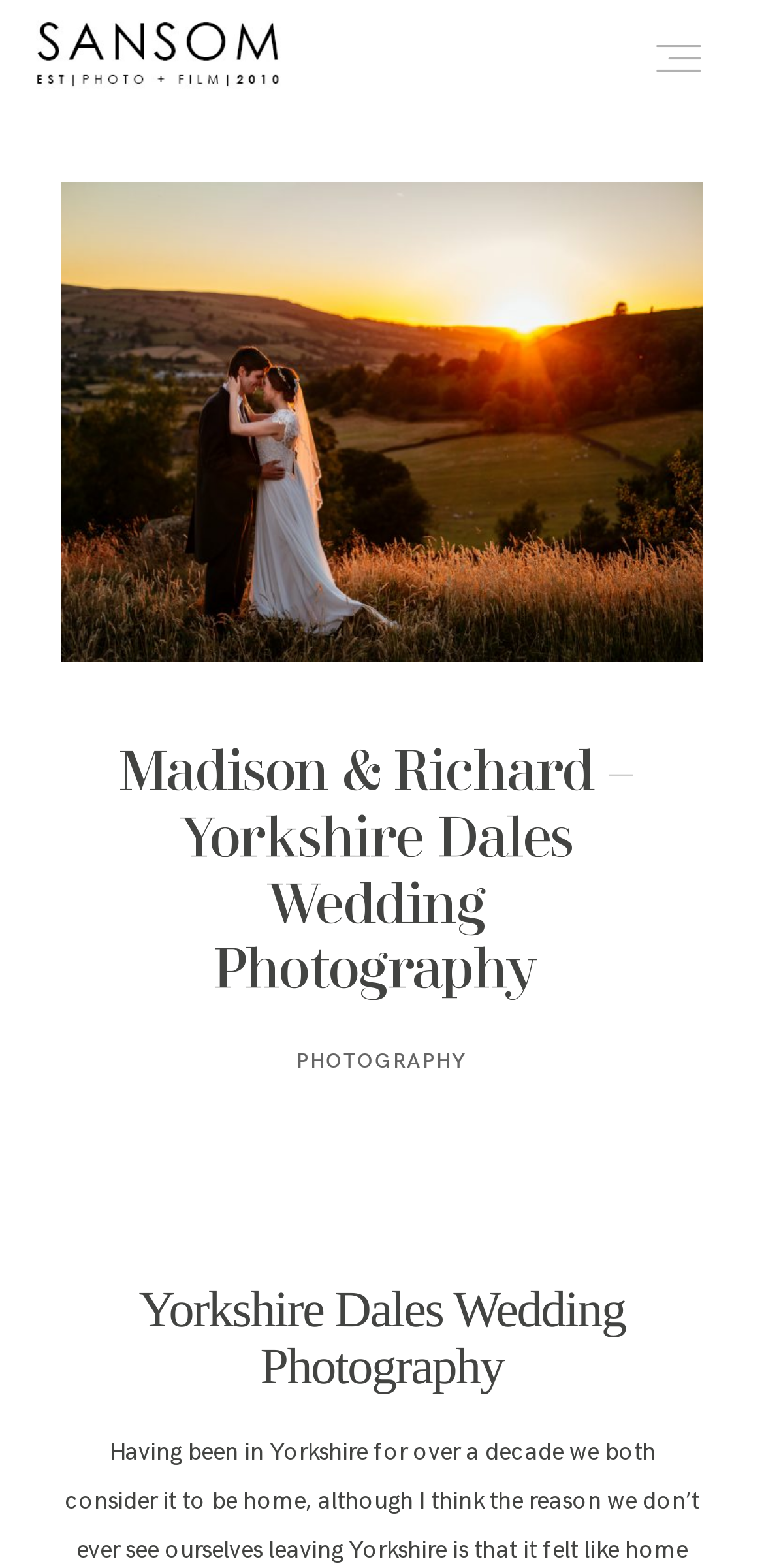What type of photography is featured on this website?
Answer with a single word or phrase by referring to the visual content.

Wedding Photography